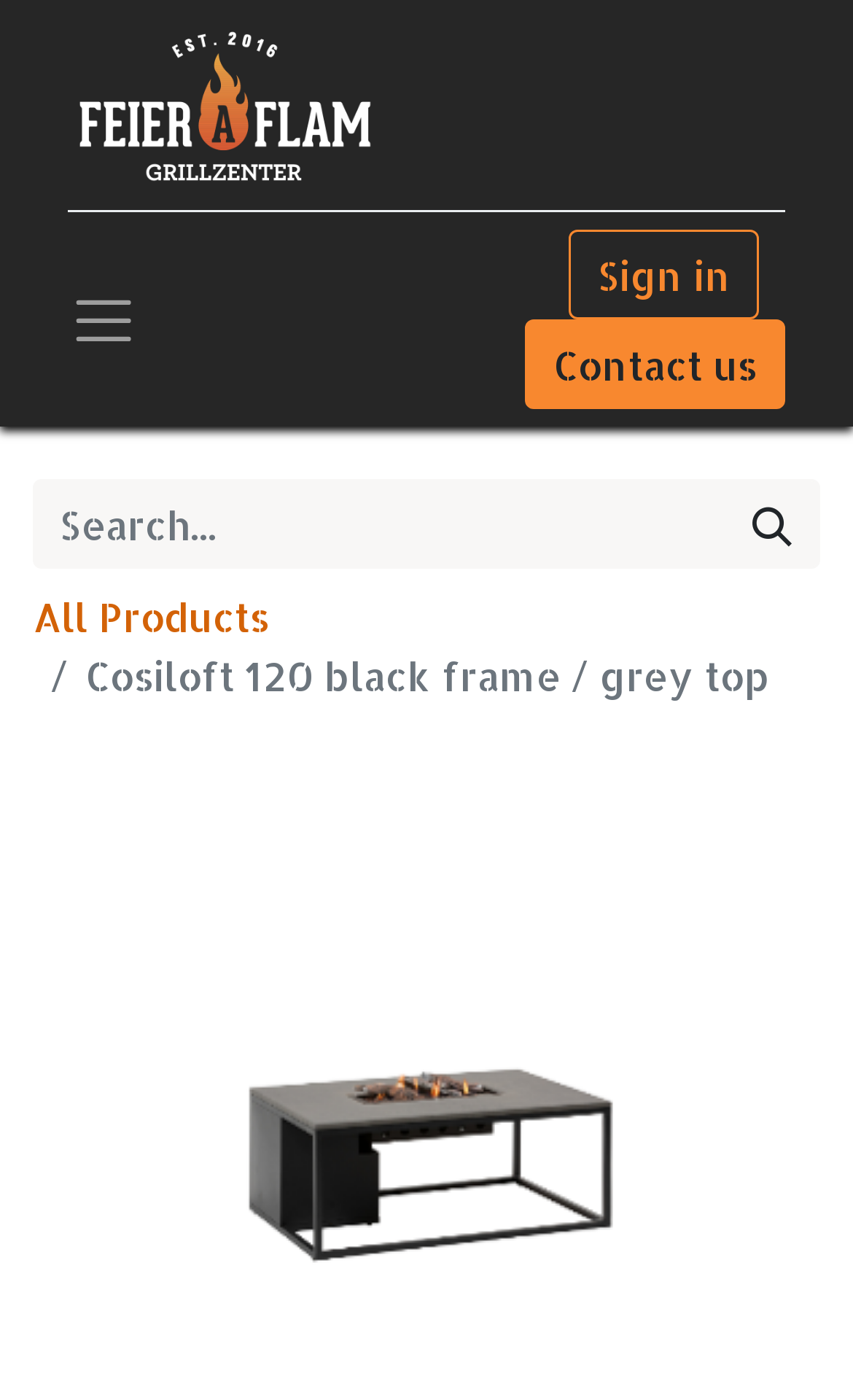Identify the primary heading of the webpage and provide its text.

Cosiloft 120 black frame / grey top